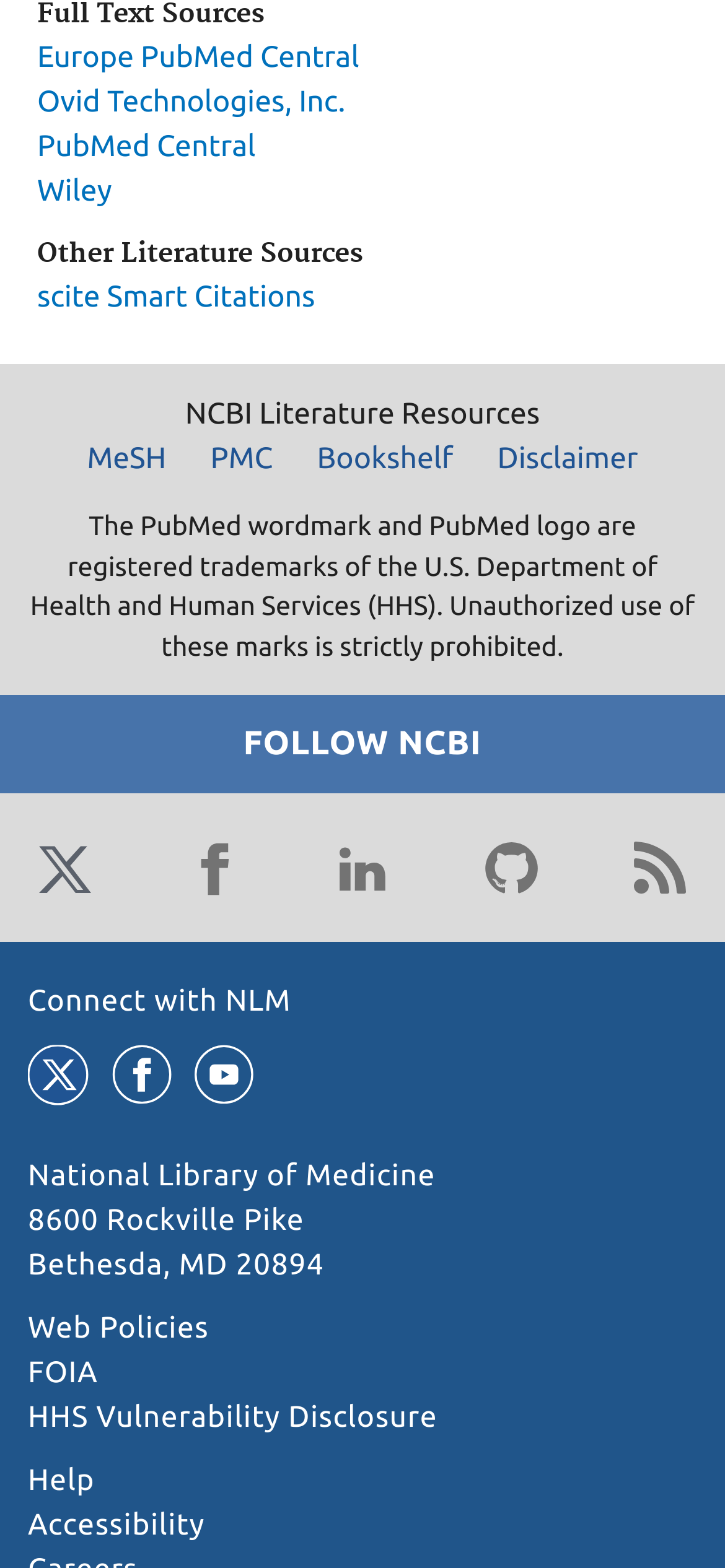Identify the bounding box coordinates of the region that should be clicked to execute the following instruction: "View Web Policies".

[0.038, 0.837, 0.288, 0.858]